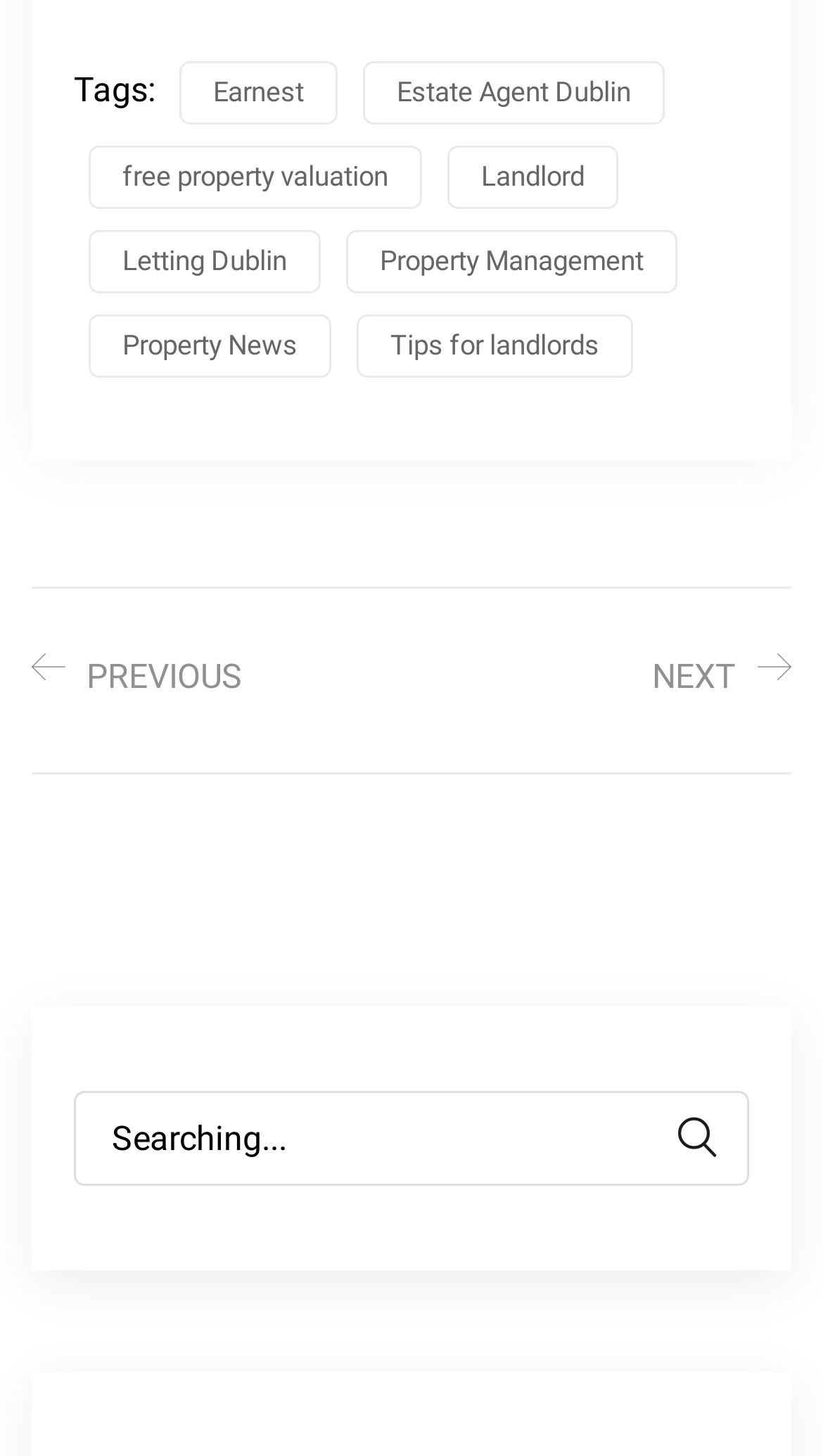Identify the bounding box coordinates of the clickable section necessary to follow the following instruction: "Click on the 'Earnest' link". The coordinates should be presented as four float numbers from 0 to 1, i.e., [left, top, right, bottom].

[0.218, 0.042, 0.41, 0.085]